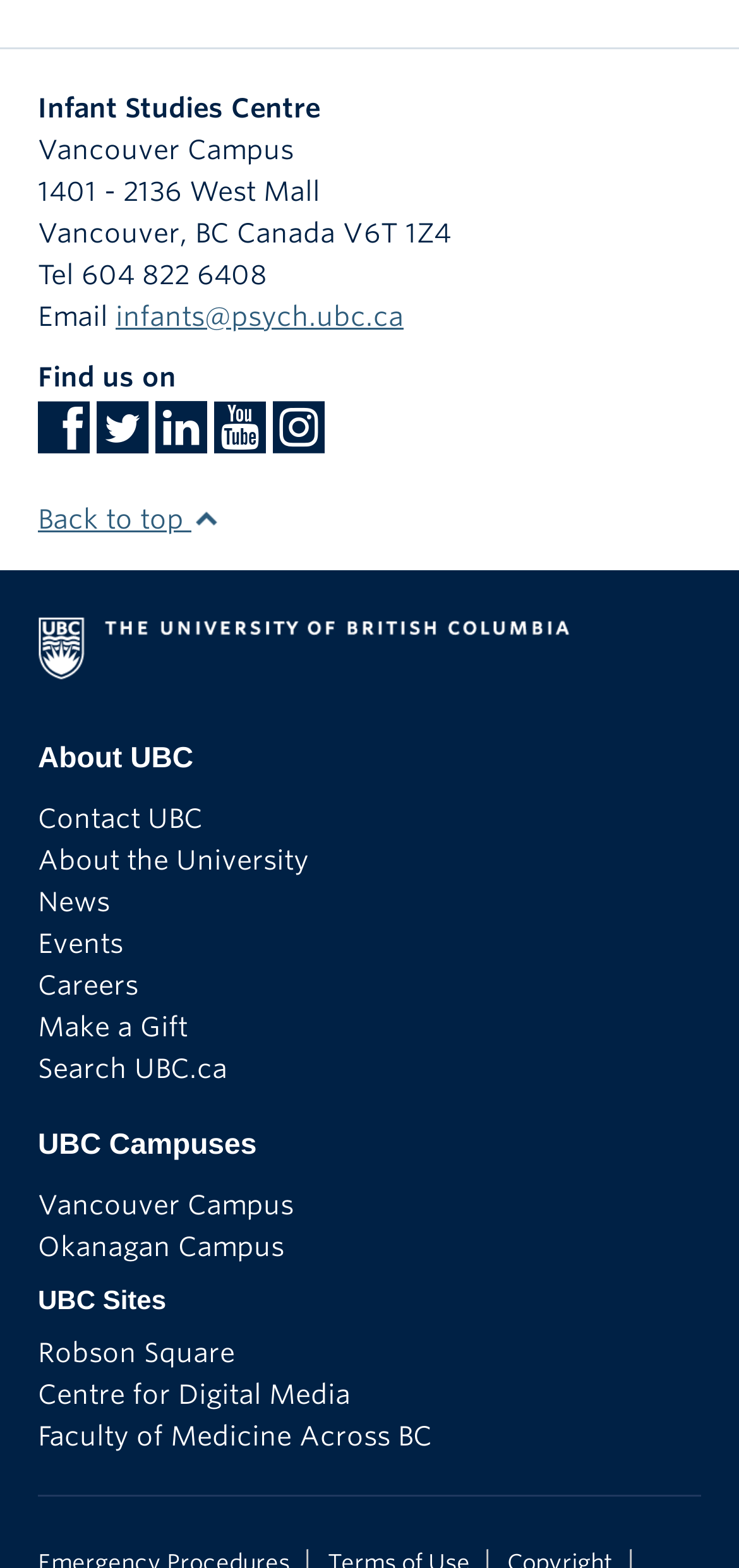What is the postal code of the Infant Studies Centre?
Answer the question with a thorough and detailed explanation.

The question asks for the postal code of the Infant Studies Centre, which can be found in the address section of the webpage. The StaticText element with ID 213 contains the text 'V6T 1Z4', which is the answer to this question.